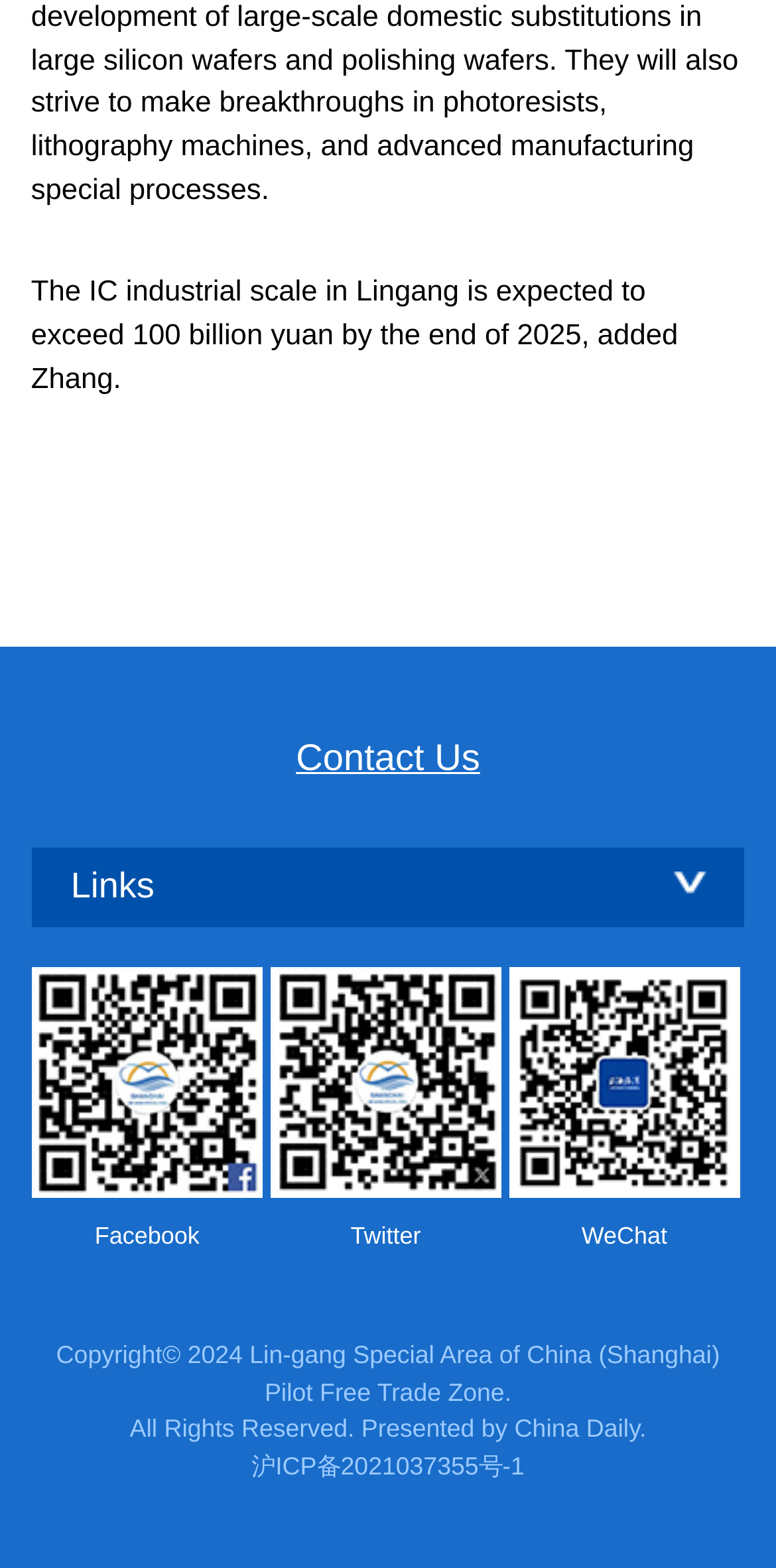What is the expected scale of IC industry in Lingang by 2025?
Provide an in-depth and detailed answer to the question.

The answer can be found in the StaticText element with the text 'The IC industrial scale in Lingang is expected to exceed 100 billion yuan by the end of 2025, added Zhang.' which is located at the top of the webpage.